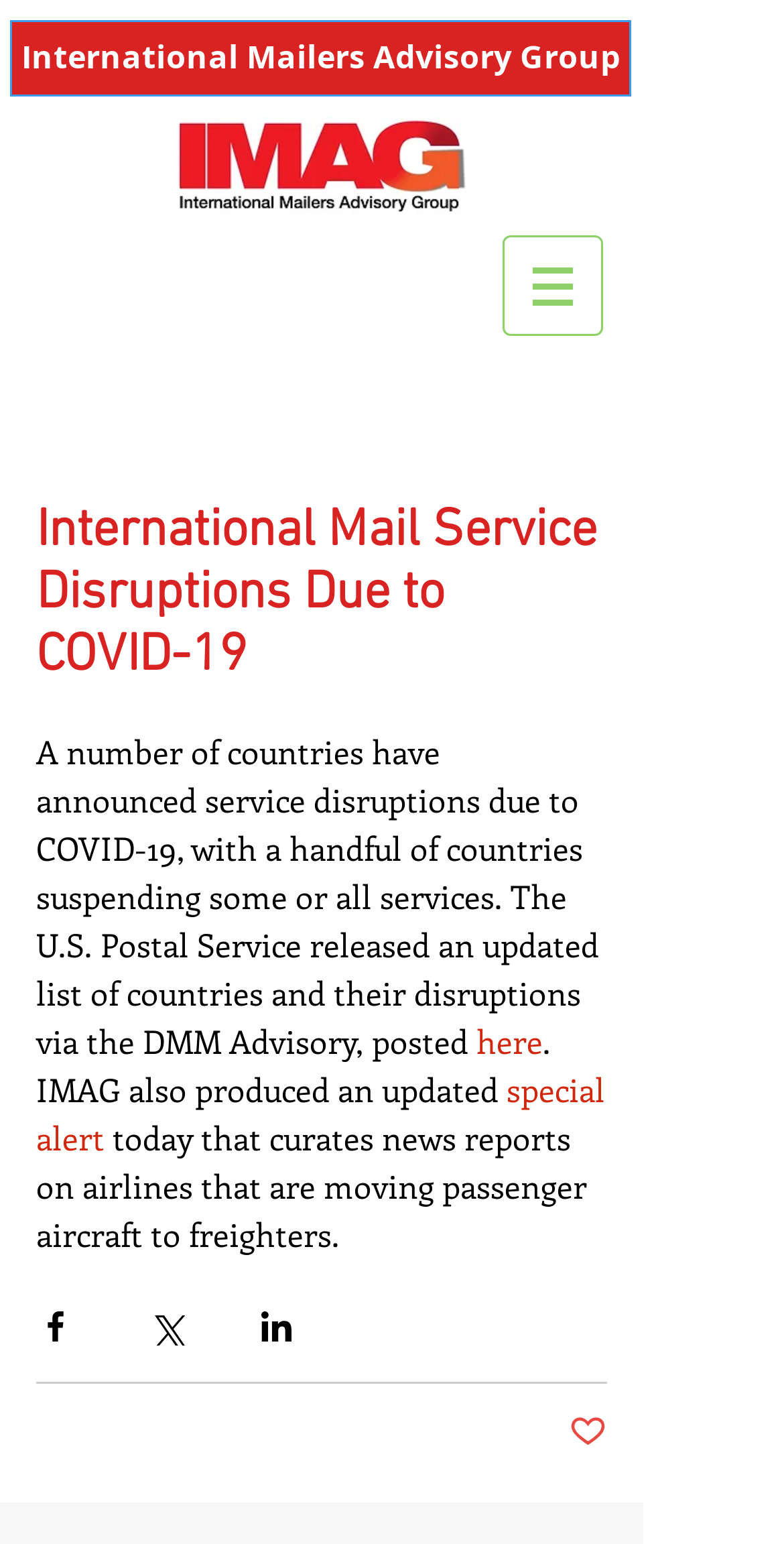What type of organization is IMAG?
Examine the screenshot and reply with a single word or phrase.

International Mailers Advisory Group